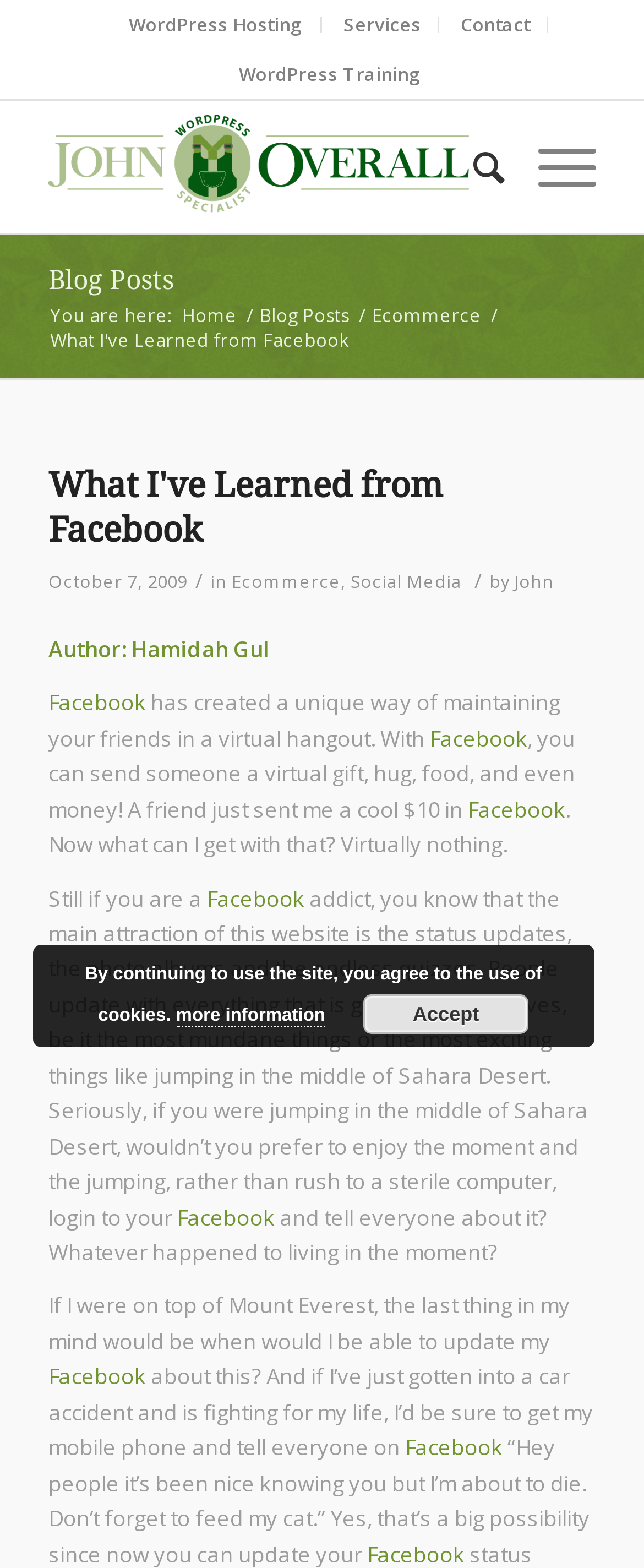Locate the bounding box coordinates of the item that should be clicked to fulfill the instruction: "Click on WordPress Hosting".

[0.2, 0.0, 0.472, 0.031]